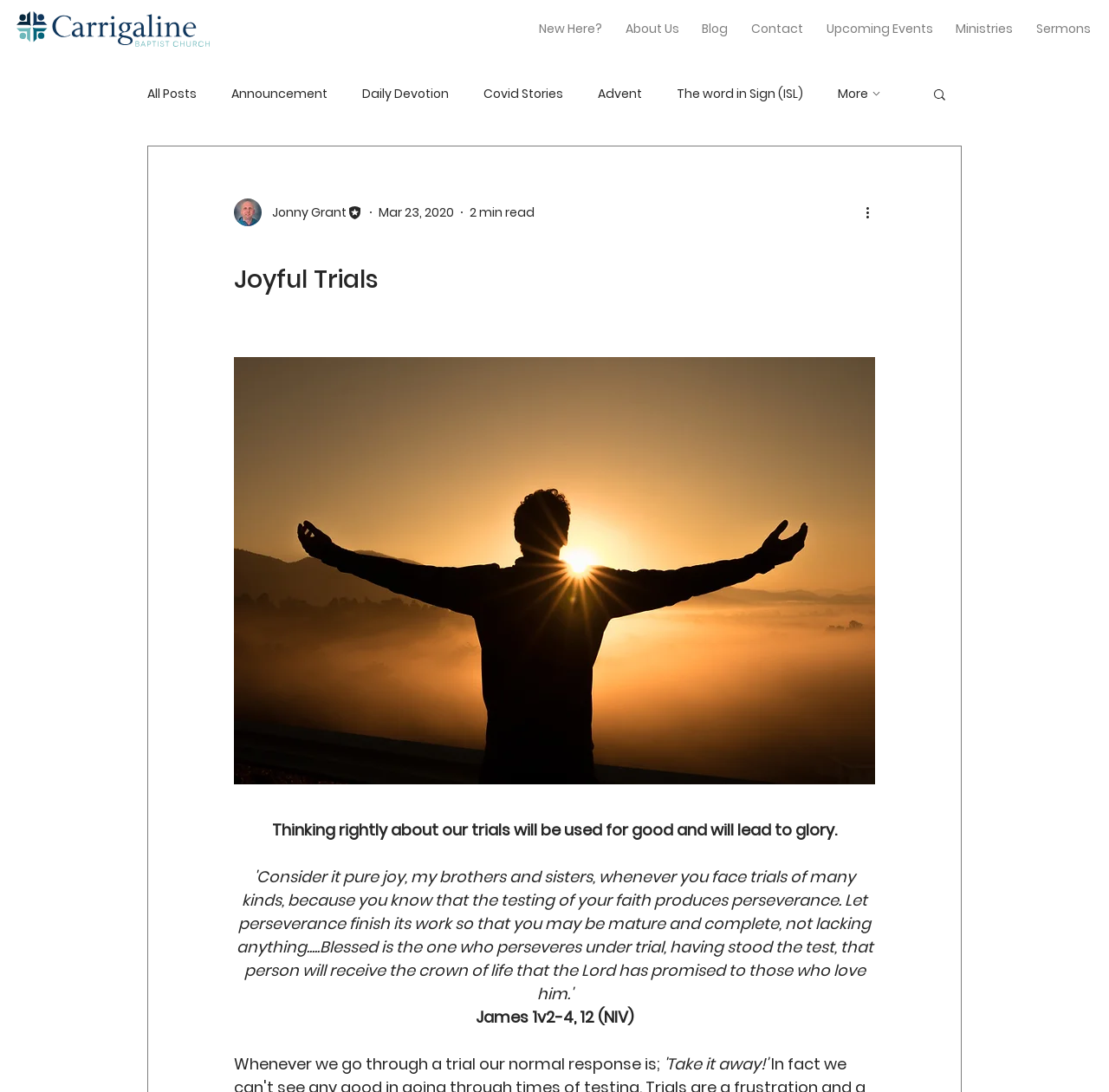Locate the bounding box coordinates of the UI element described by: "Contact us". The bounding box coordinates should consist of four float numbers between 0 and 1, i.e., [left, top, right, bottom].

None